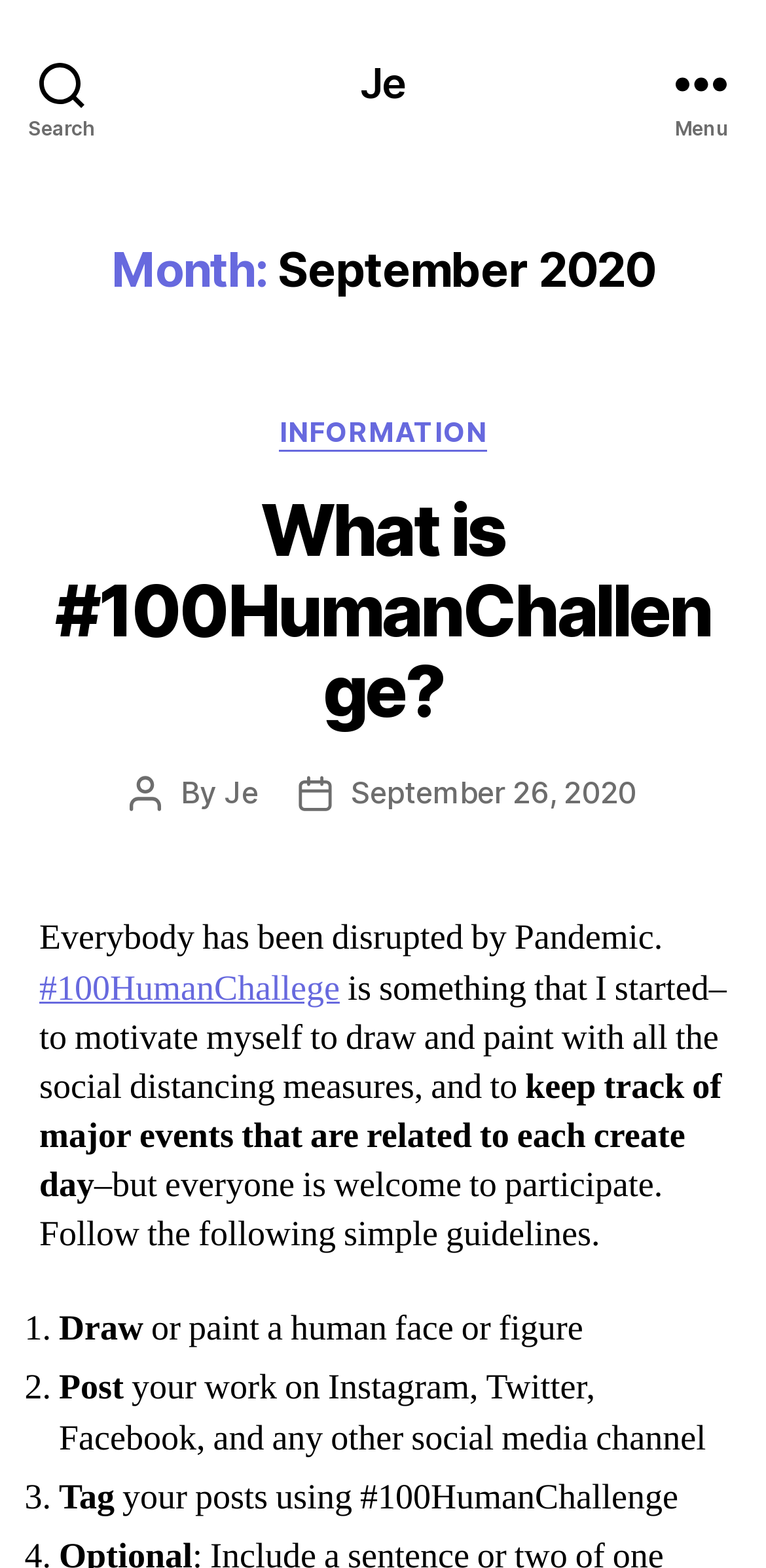Determine the bounding box coordinates of the region that needs to be clicked to achieve the task: "Open the Menu".

[0.831, 0.0, 1.0, 0.105]